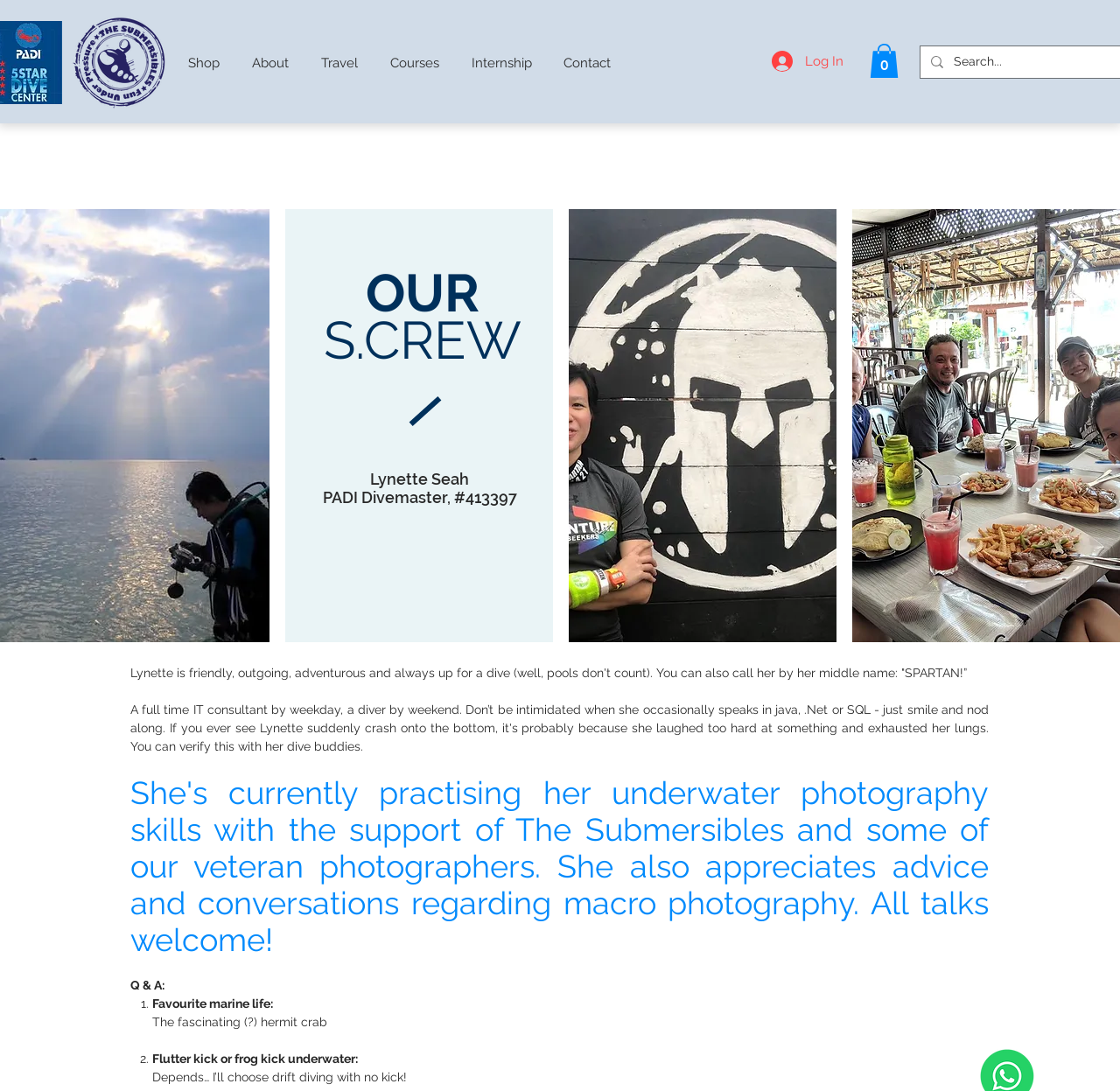Please give a succinct answer to the question in one word or phrase:
What is Lynette Seah's nickname?

SPARTAN